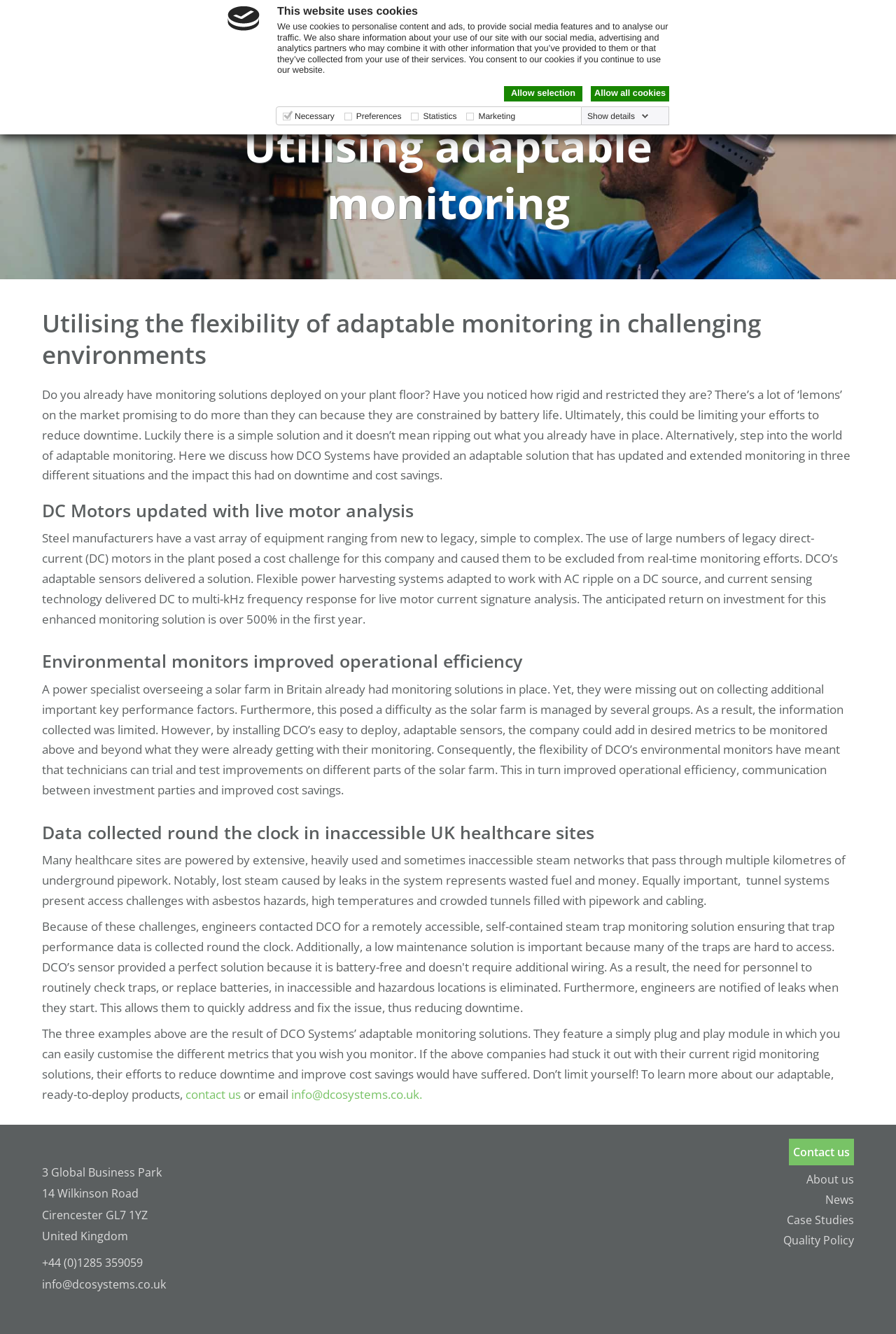Please identify the bounding box coordinates of the element's region that I should click in order to complete the following instruction: "Click the 'Monitoring' link". The bounding box coordinates consist of four float numbers between 0 and 1, i.e., [left, top, right, bottom].

[0.379, 0.013, 0.467, 0.042]